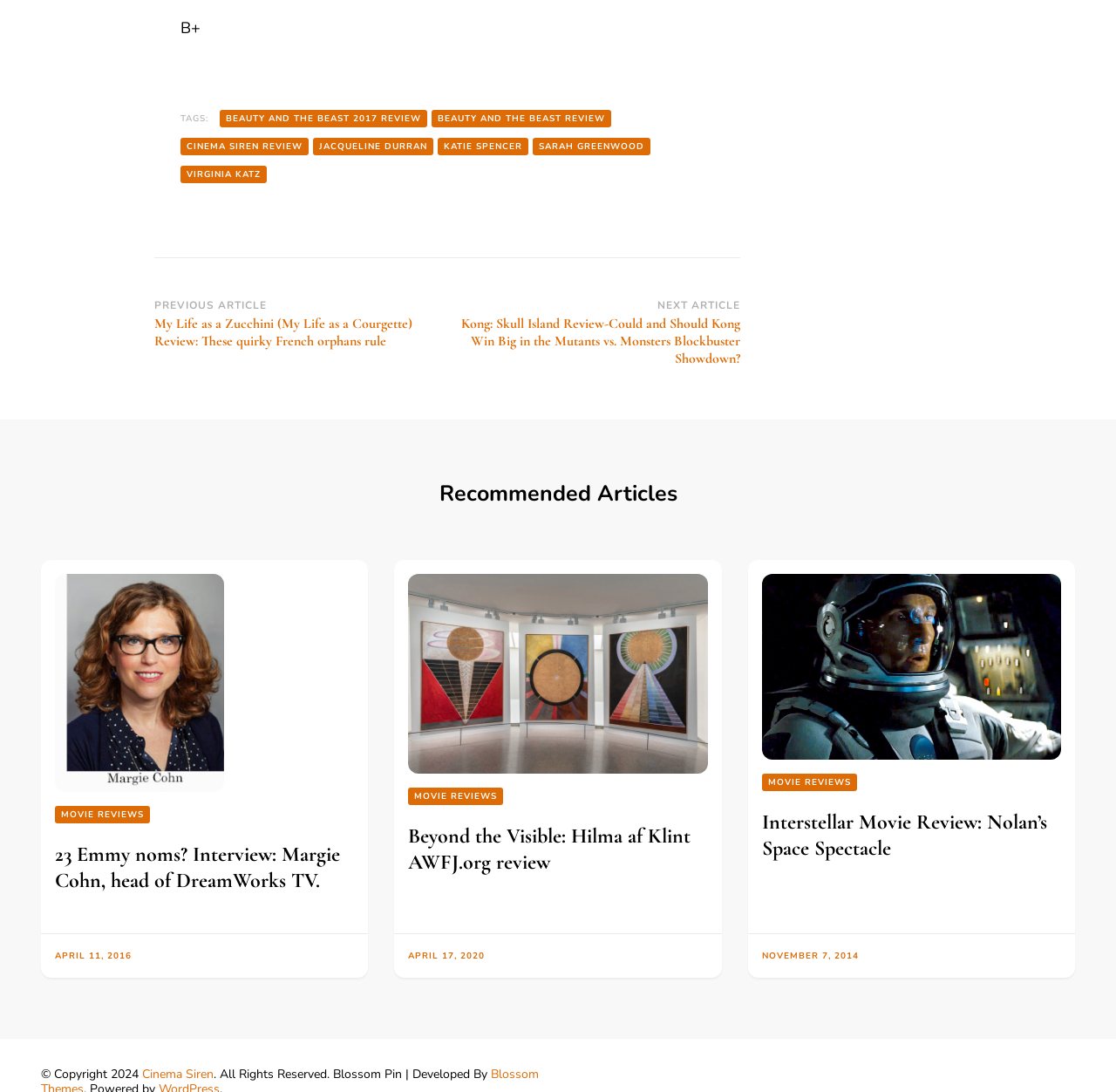What is the rating of the movie?
Provide a comprehensive and detailed answer to the question.

The rating of the movie is 'B+' as indicated by the StaticText element with the text 'B+' at the top of the webpage.